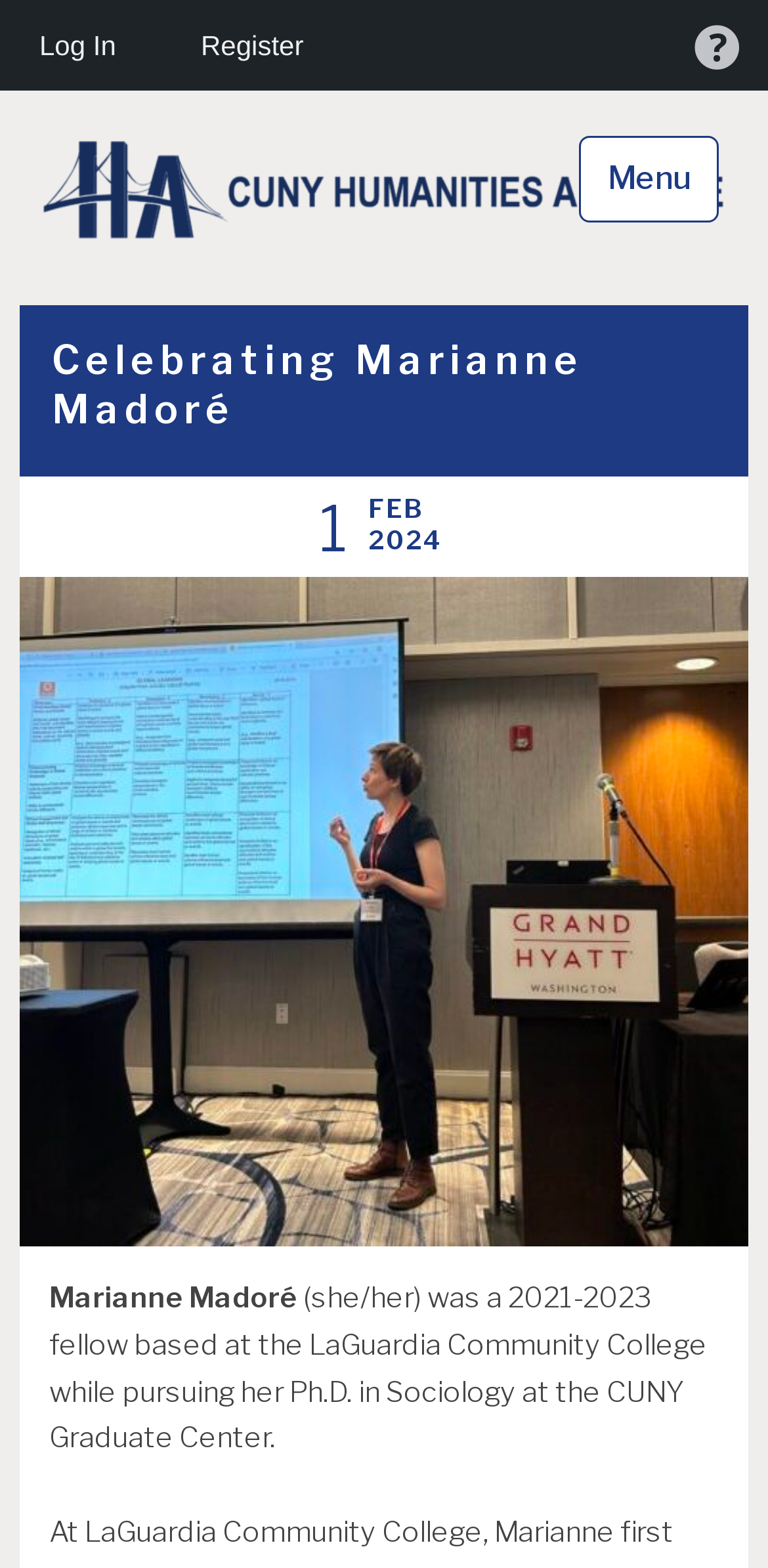Locate the UI element described by alt="Marianne Madoré" and provide its bounding box coordinates. Use the format (top-left x, top-left y, bottom-right x, bottom-right y) with all values as floating point numbers between 0 and 1.

[0.026, 0.368, 0.974, 0.795]